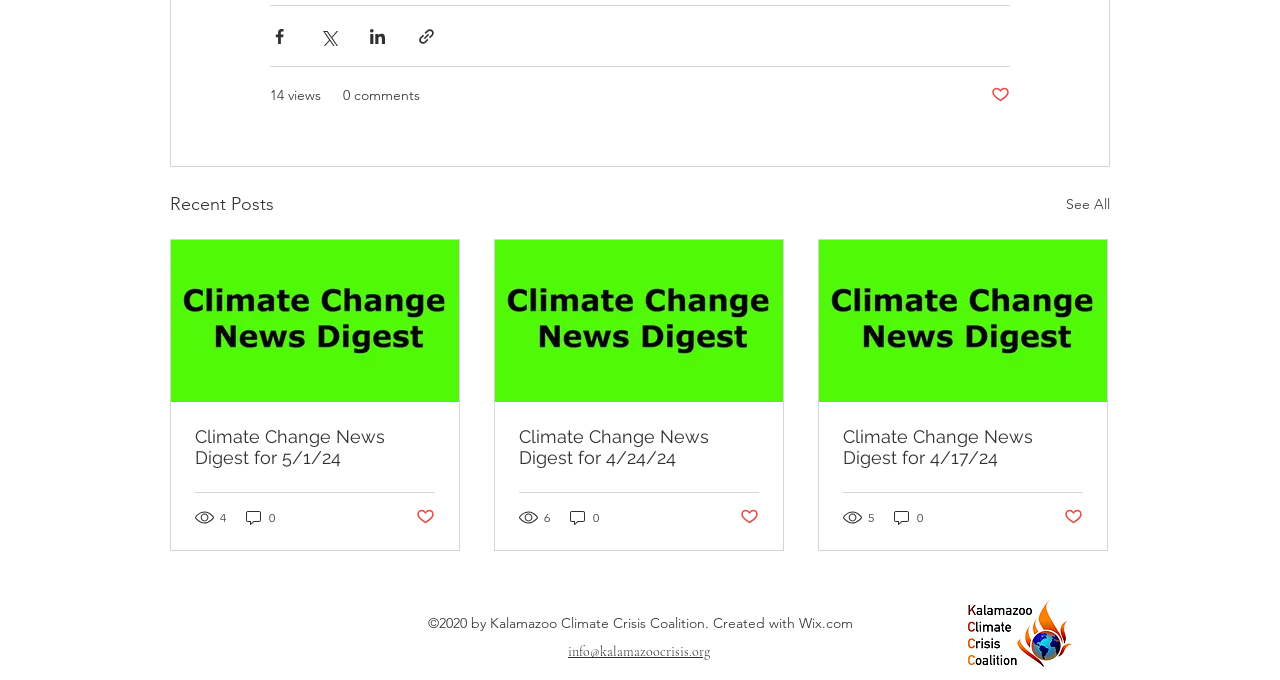Please respond to the question with a concise word or phrase:
How many views does the second article have?

6 views